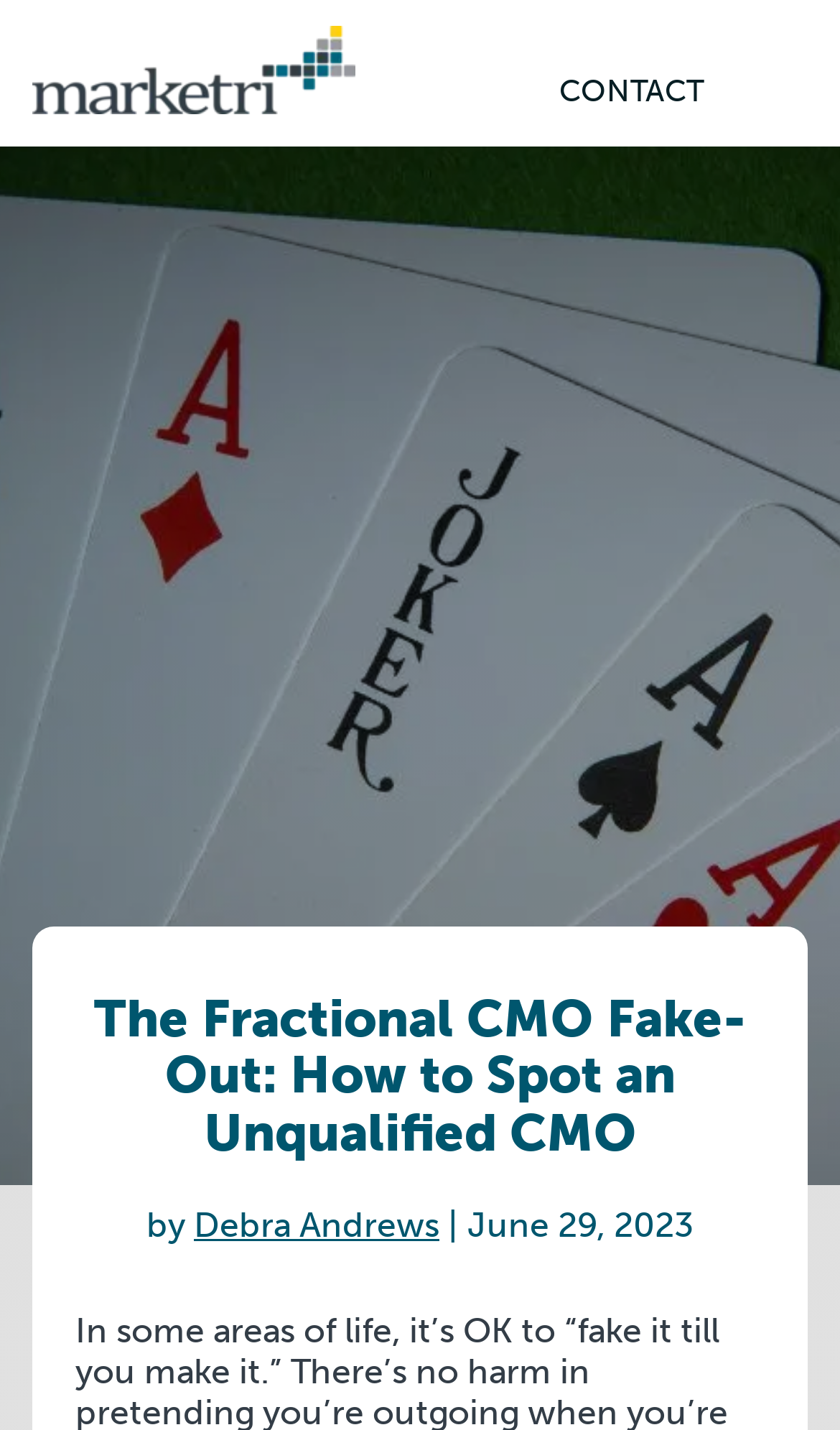Provide a thorough and detailed response to the question by examining the image: 
Who wrote the article?

The author of the article is obtained from the link element with the text 'Debra Andrews' below the main heading, which is likely the byline of the article.